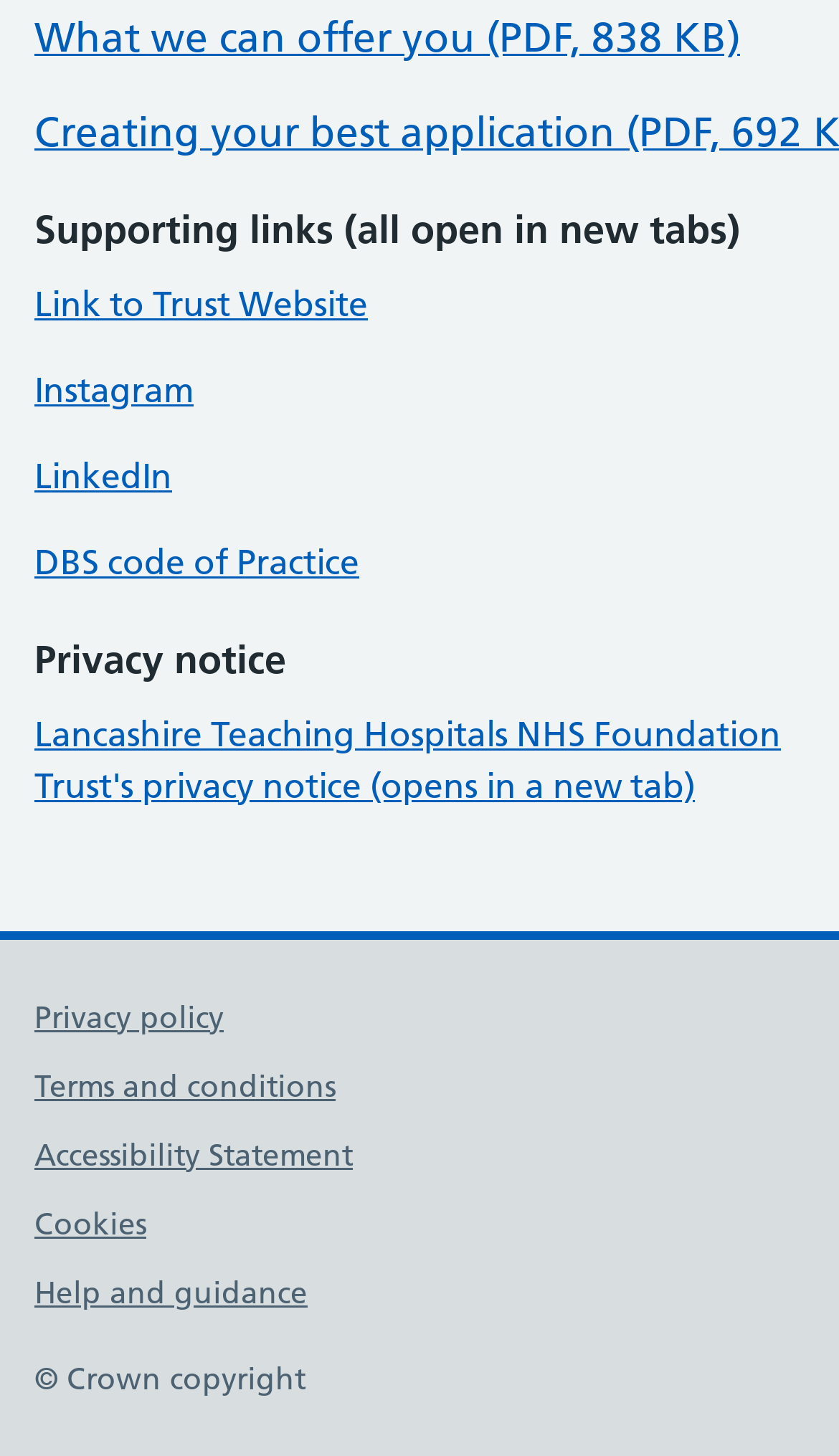Please identify the bounding box coordinates of the area I need to click to accomplish the following instruction: "Visit Trust Website".

[0.041, 0.193, 0.438, 0.223]